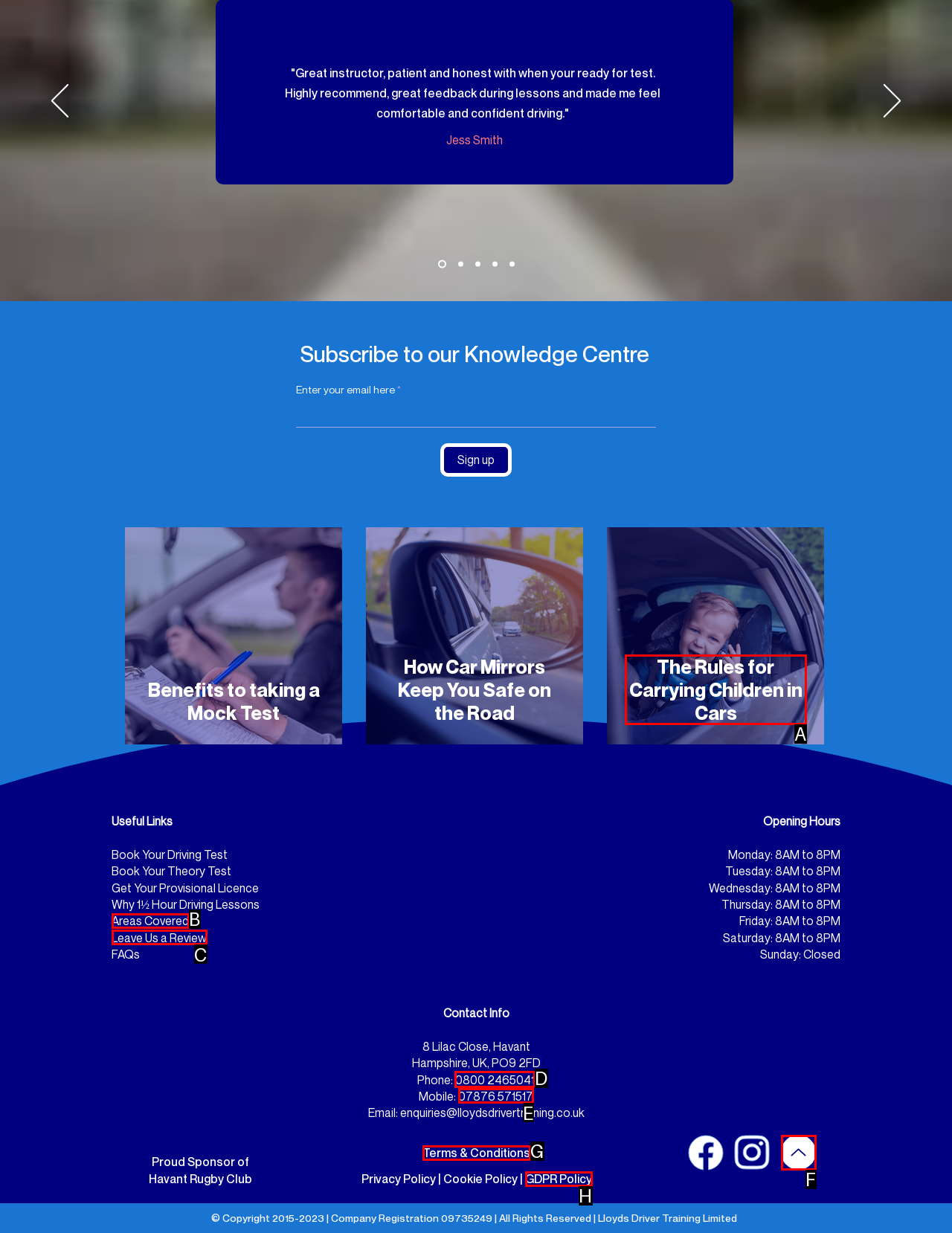Figure out which option to click to perform the following task: Call the phone number
Provide the letter of the correct option in your response.

D